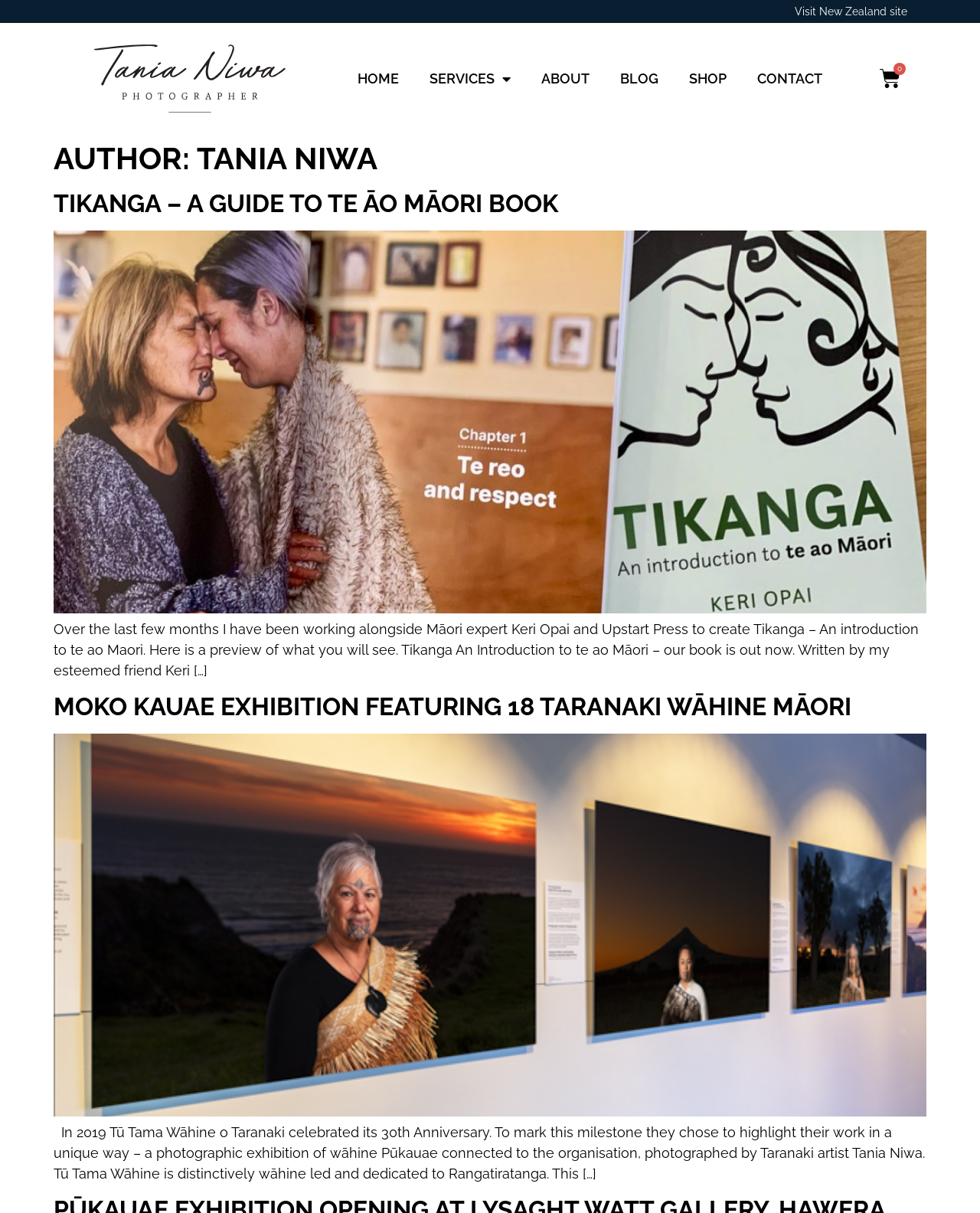Pinpoint the bounding box coordinates of the clickable area needed to execute the instruction: "View MOKO KAUAE EXHIBITION FEATURING 18 TARANAKI WĀHINE MĀORI". The coordinates should be specified as four float numbers between 0 and 1, i.e., [left, top, right, bottom].

[0.055, 0.571, 0.869, 0.594]